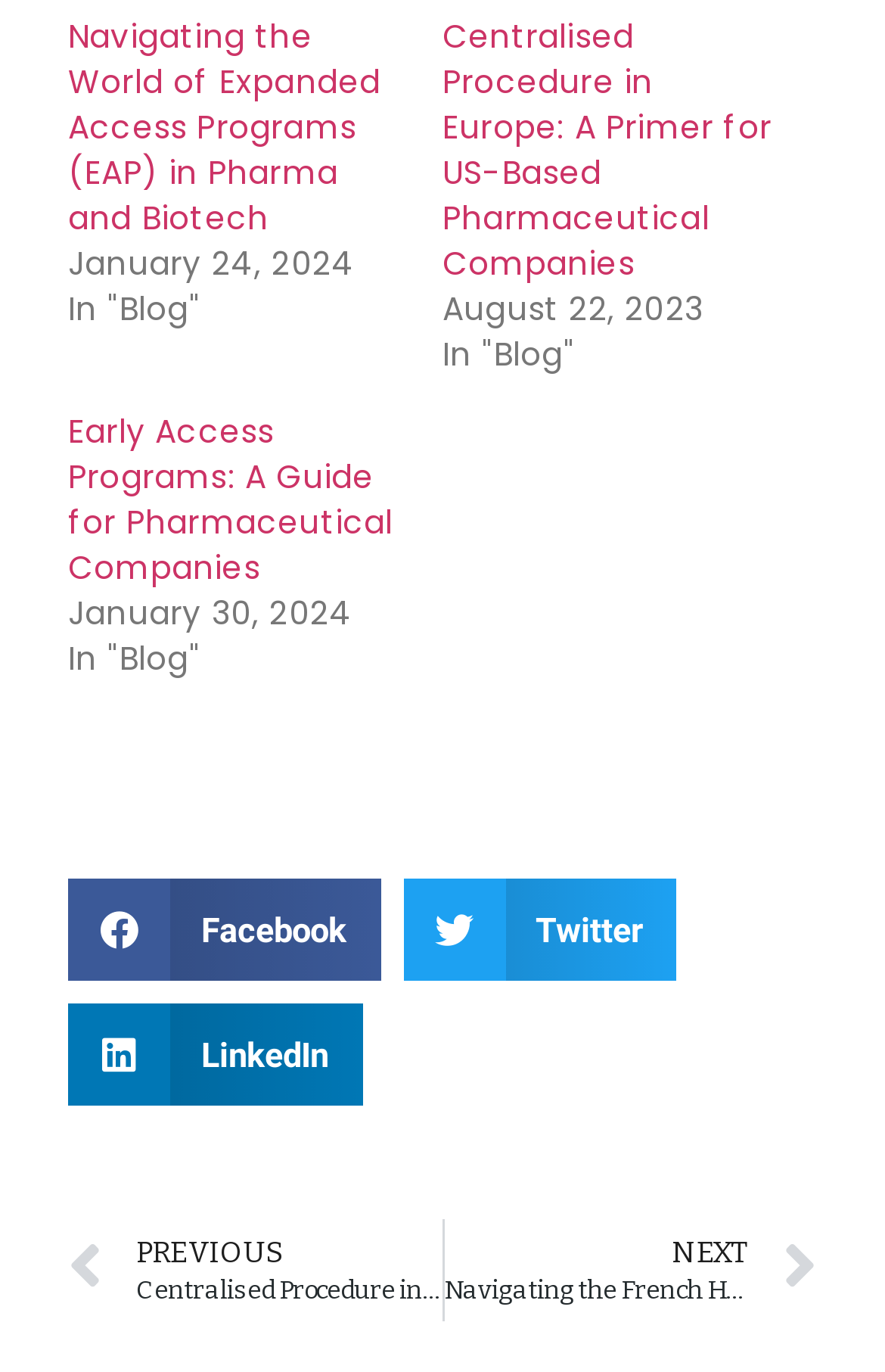How many navigation links are available?
Please give a detailed and elaborate answer to the question.

I counted the number of navigation links displayed on the webpage, which are 'Prev' and 'NEXT'. There are two navigation links in total.